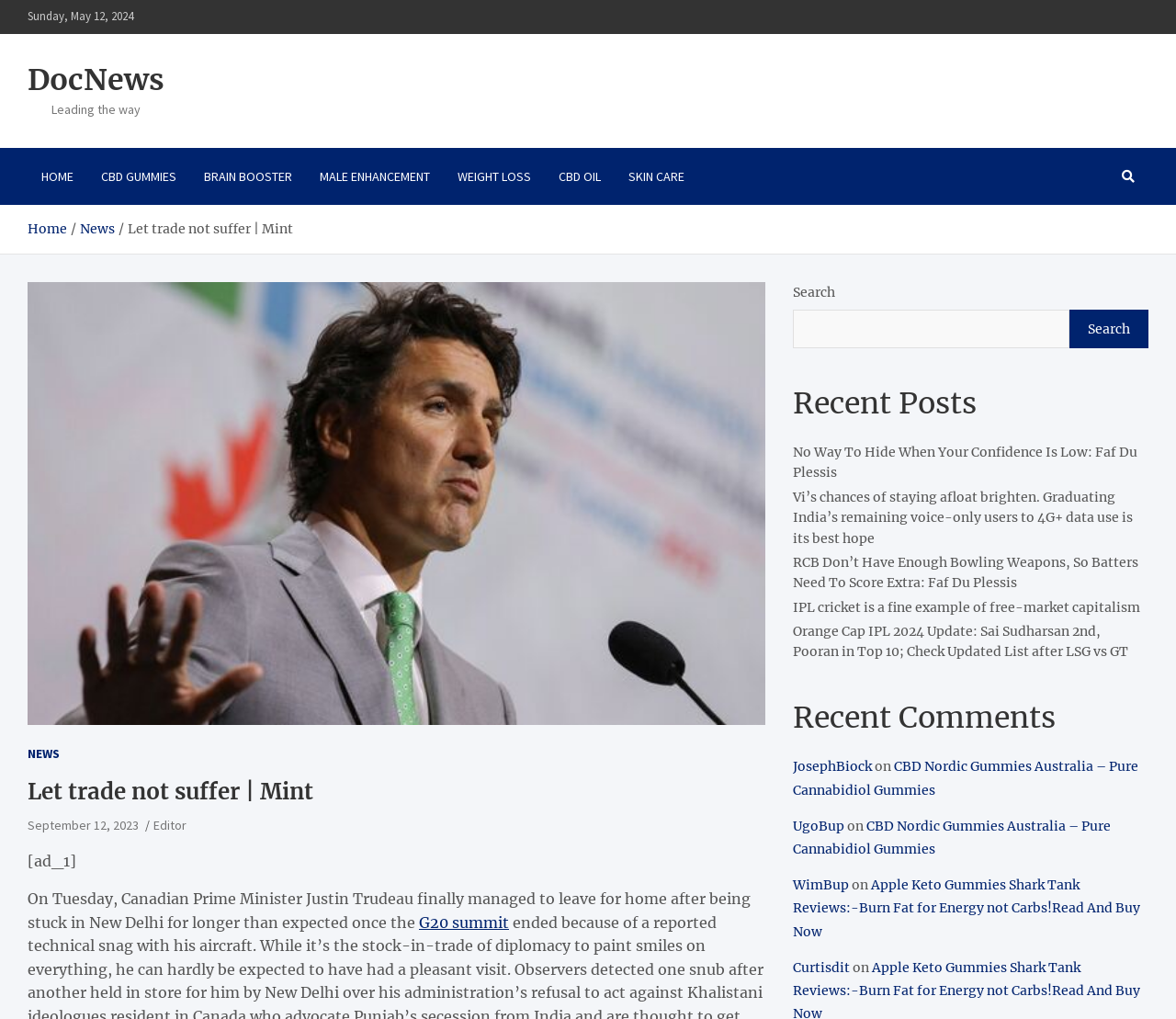Bounding box coordinates are specified in the format (top-left x, top-left y, bottom-right x, bottom-right y). All values are floating point numbers bounded between 0 and 1. Please provide the bounding box coordinate of the region this sentence describes: News

[0.023, 0.729, 0.051, 0.749]